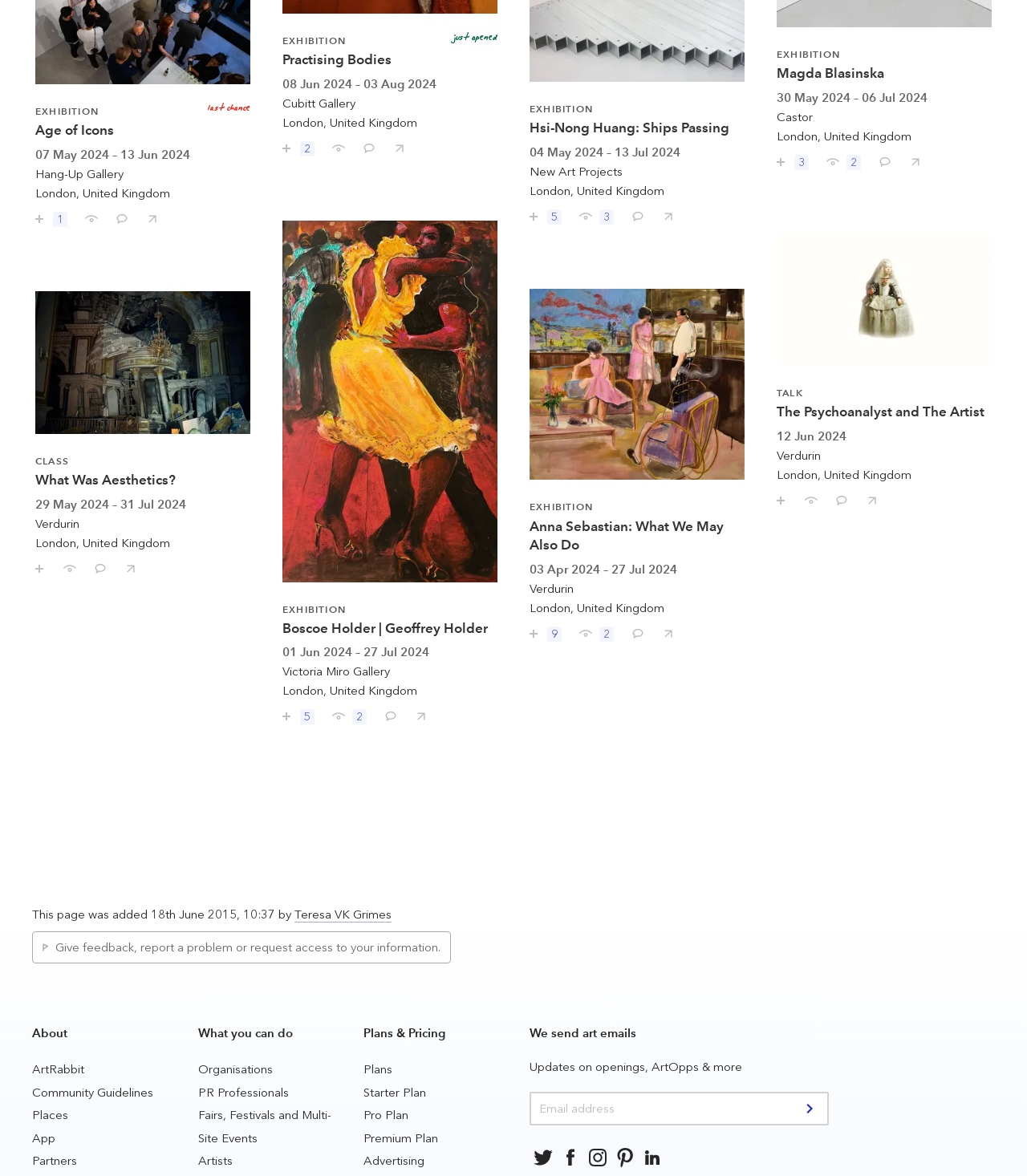What type of events are listed on this webpage?
Carefully analyze the image and provide a detailed answer to the question.

The webpage lists various art-related events, including exhibitions, talks, and festivals. These events are organized by different organizations and are taking place in various locations, mostly in London, United Kingdom.